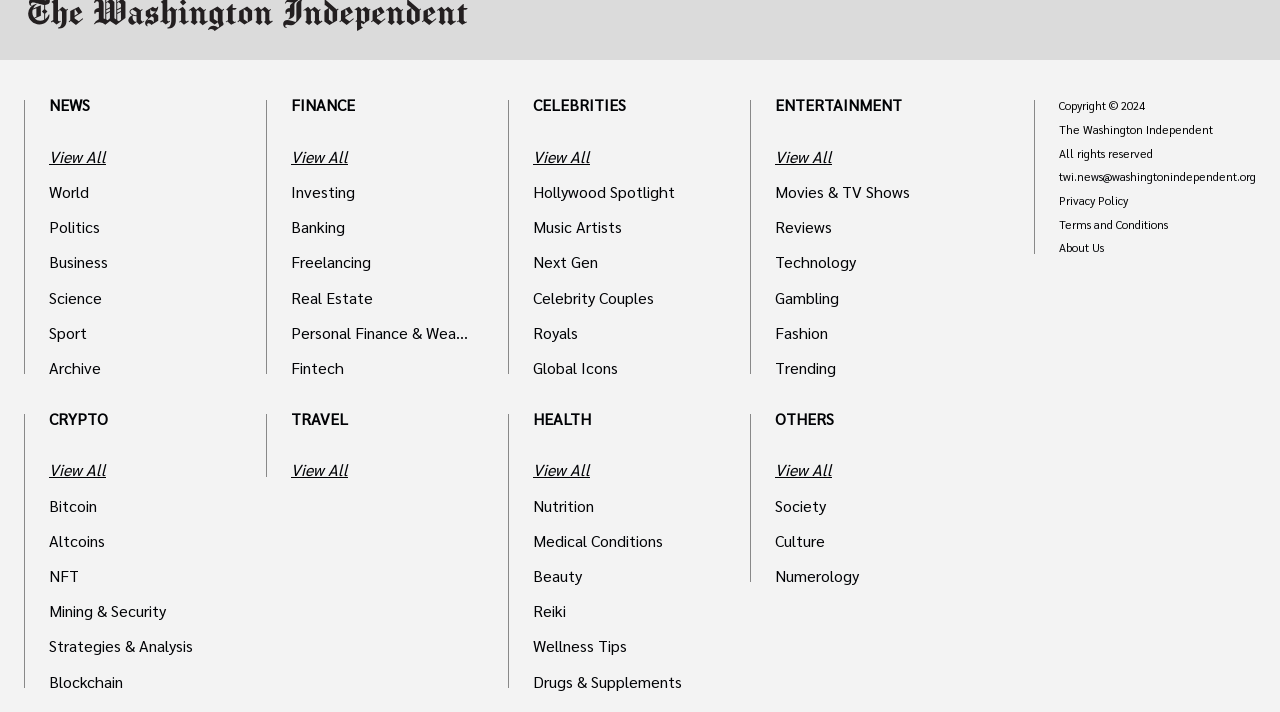Determine the bounding box coordinates of the element's region needed to click to follow the instruction: "Check entertainment". Provide these coordinates as four float numbers between 0 and 1, formatted as [left, top, right, bottom].

[0.605, 0.141, 0.744, 0.157]